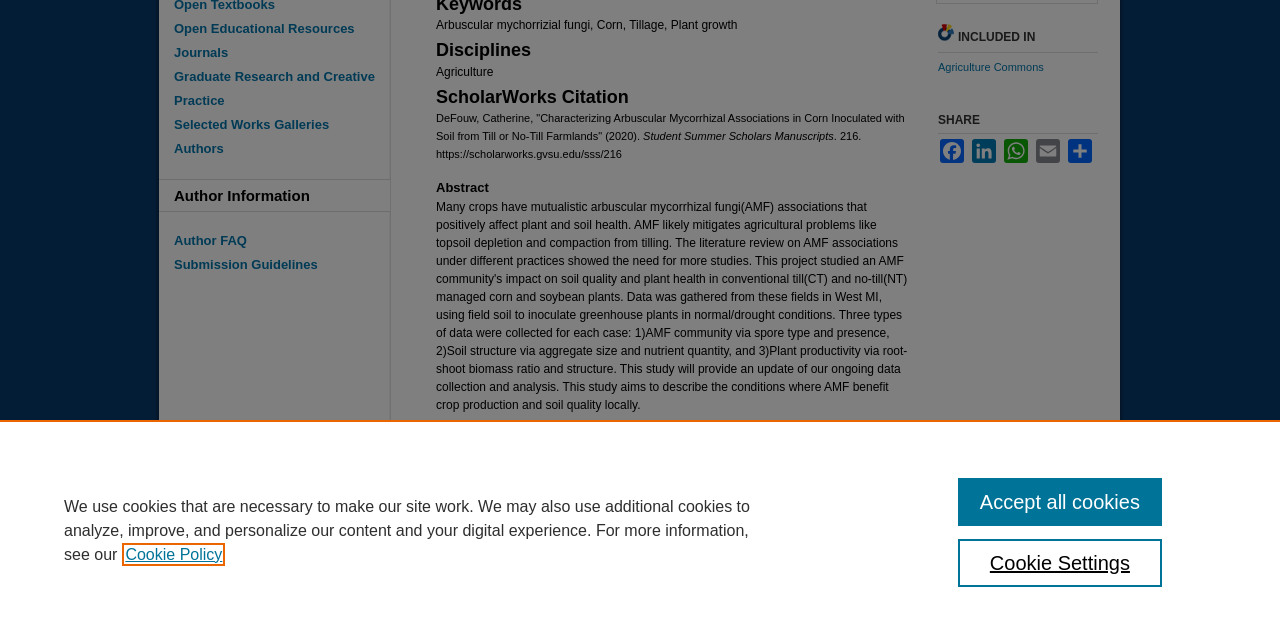From the webpage screenshot, predict the bounding box of the UI element that matches this description: "Cookie Policy".

[0.098, 0.853, 0.174, 0.88]